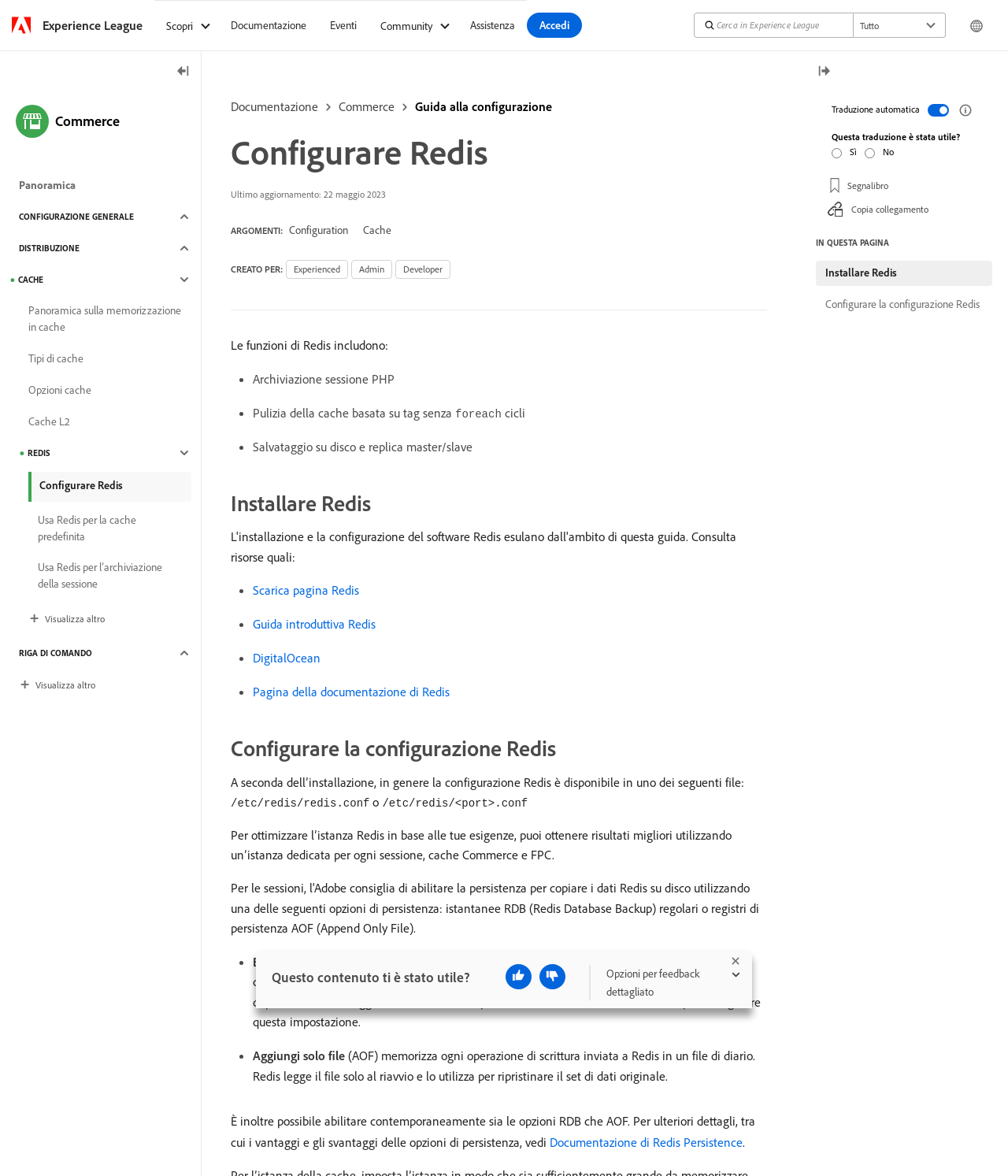What is the alternative persistence option to AOF?
Based on the image, provide a one-word or brief-phrase response.

RDB